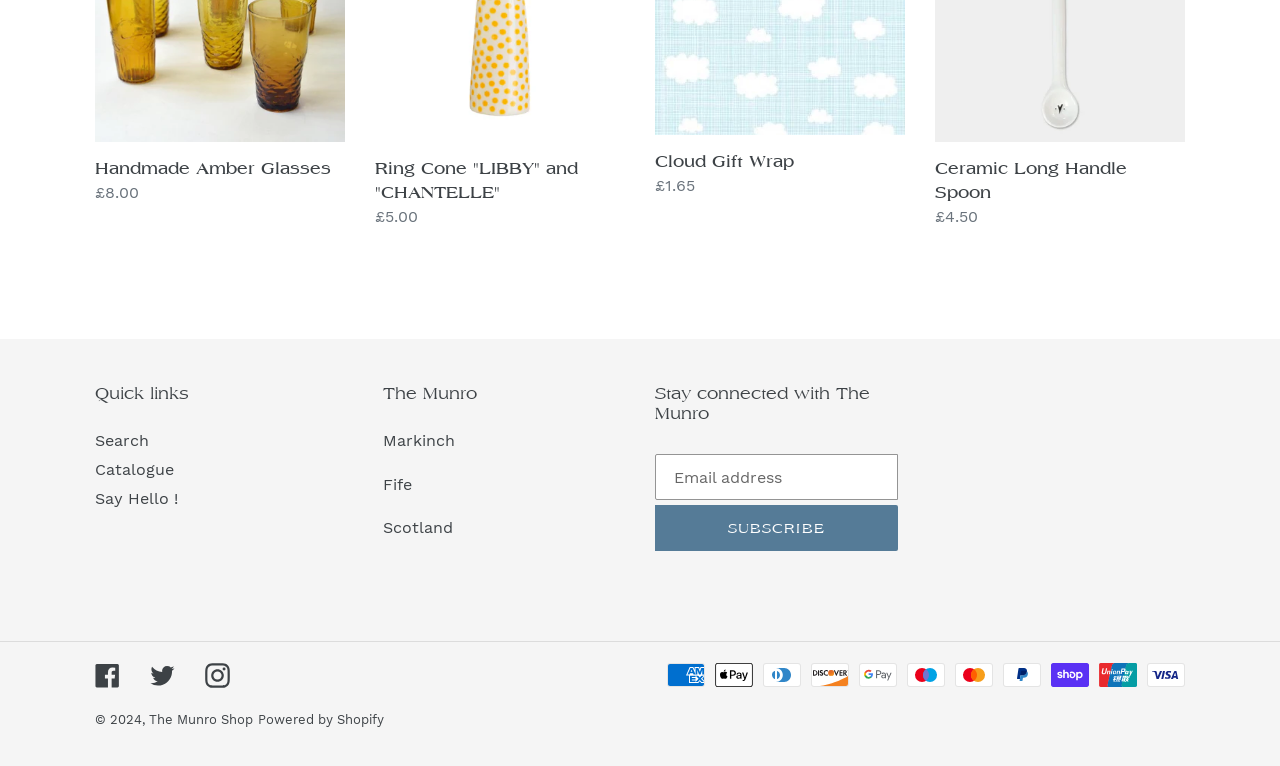What is the purpose of the textbox? From the image, respond with a single word or brief phrase.

Email address